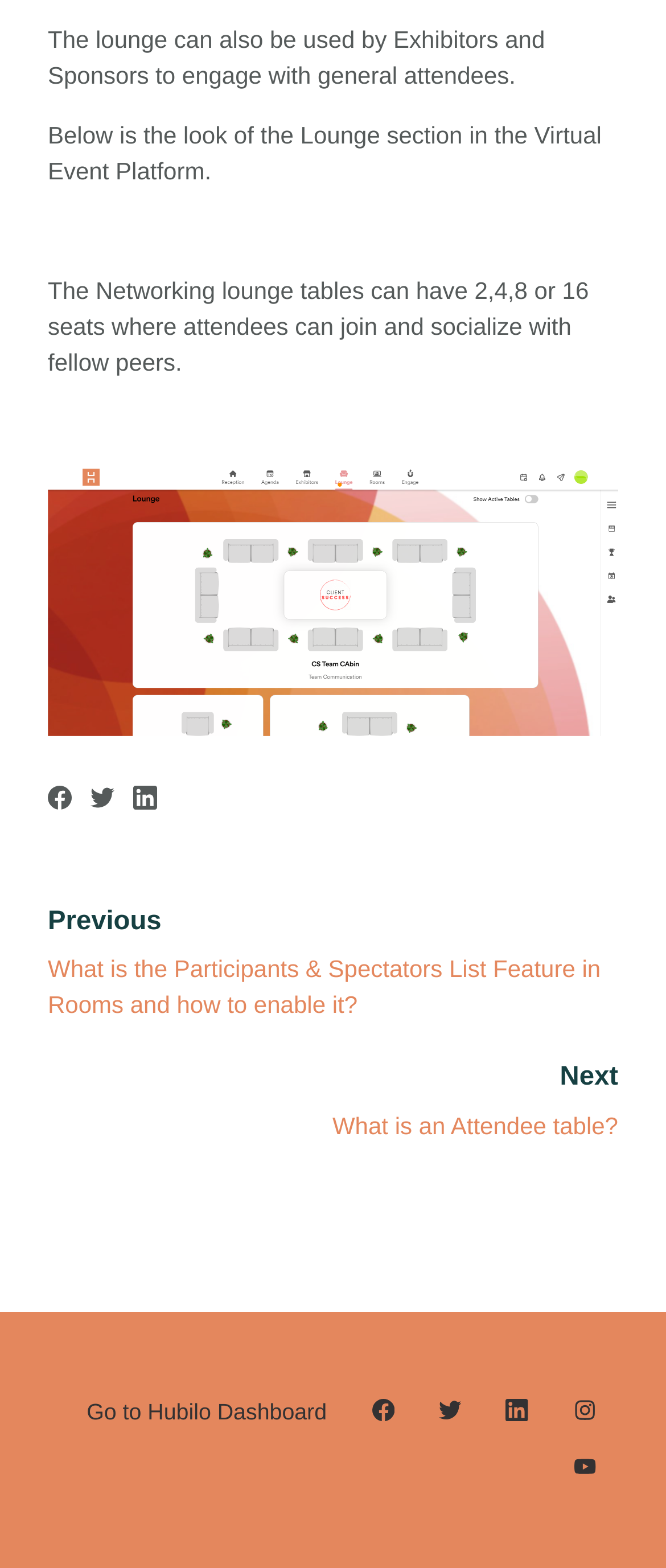Find the bounding box coordinates for the element described here: "aria-label="LinkedIn"".

[0.199, 0.502, 0.235, 0.519]